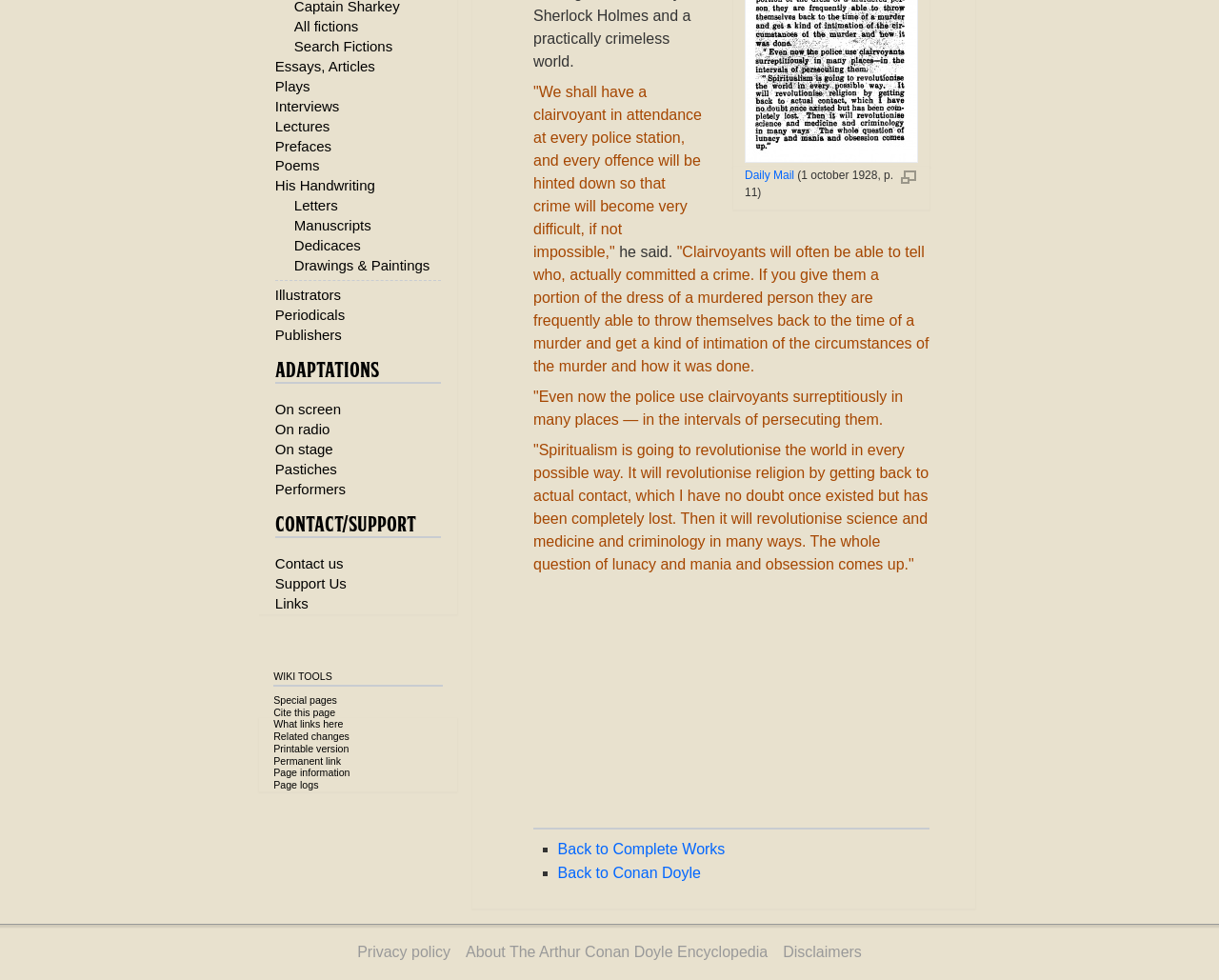Bounding box coordinates are specified in the format (top-left x, top-left y, bottom-right x, bottom-right y). All values are floating point numbers bounded between 0 and 1. Please provide the bounding box coordinate of the region this sentence describes: Performers

[0.226, 0.491, 0.284, 0.507]